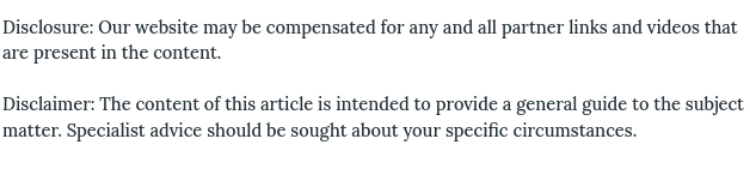What is the purpose of the image?
Please answer the question as detailed as possible.

The caption states that the image serves as a visual invitation to experience everything the area has to offer, which implies that the purpose of the image is to attract visitors to Santa Fe.